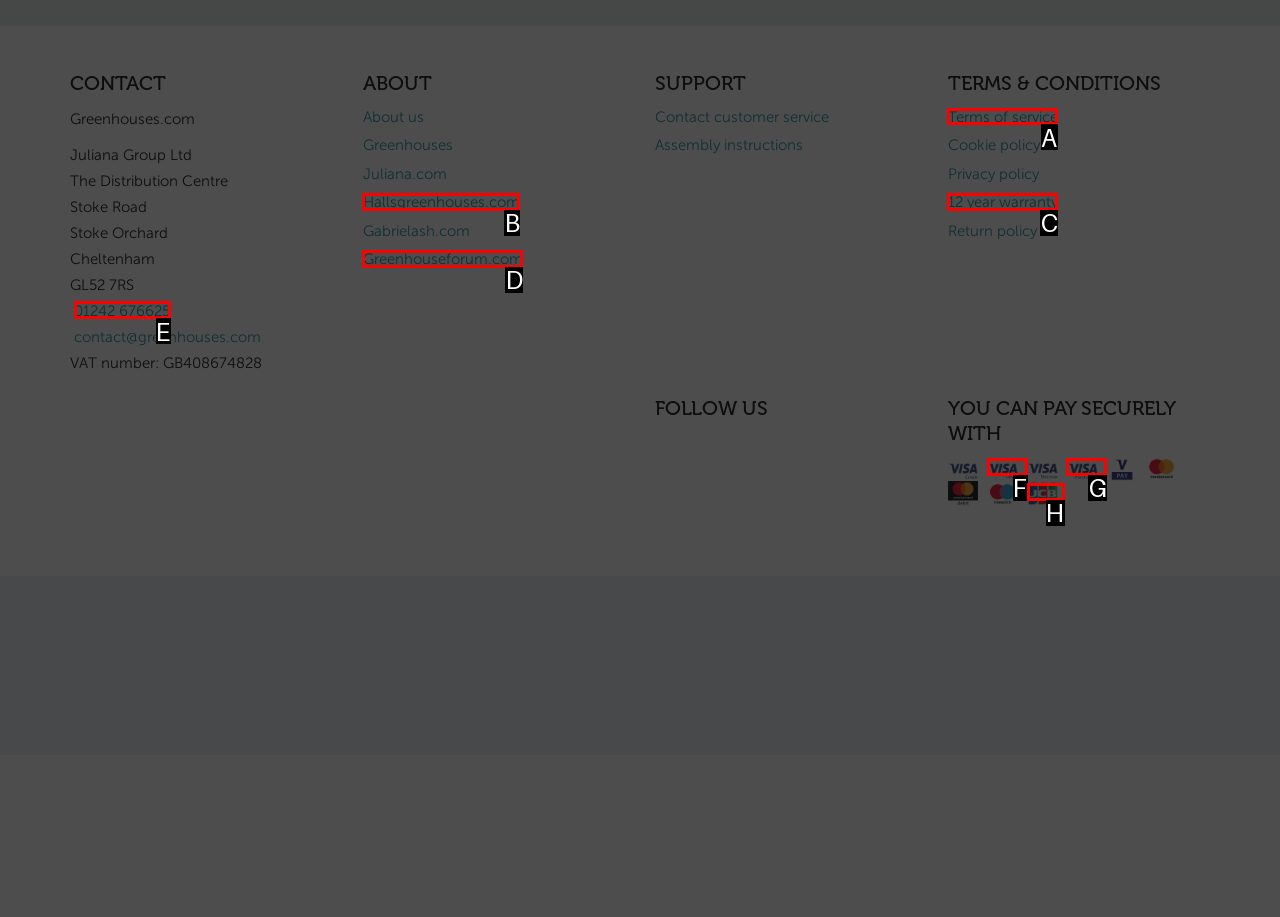Determine which UI element you should click to perform the task: Click Terms of service
Provide the letter of the correct option from the given choices directly.

A